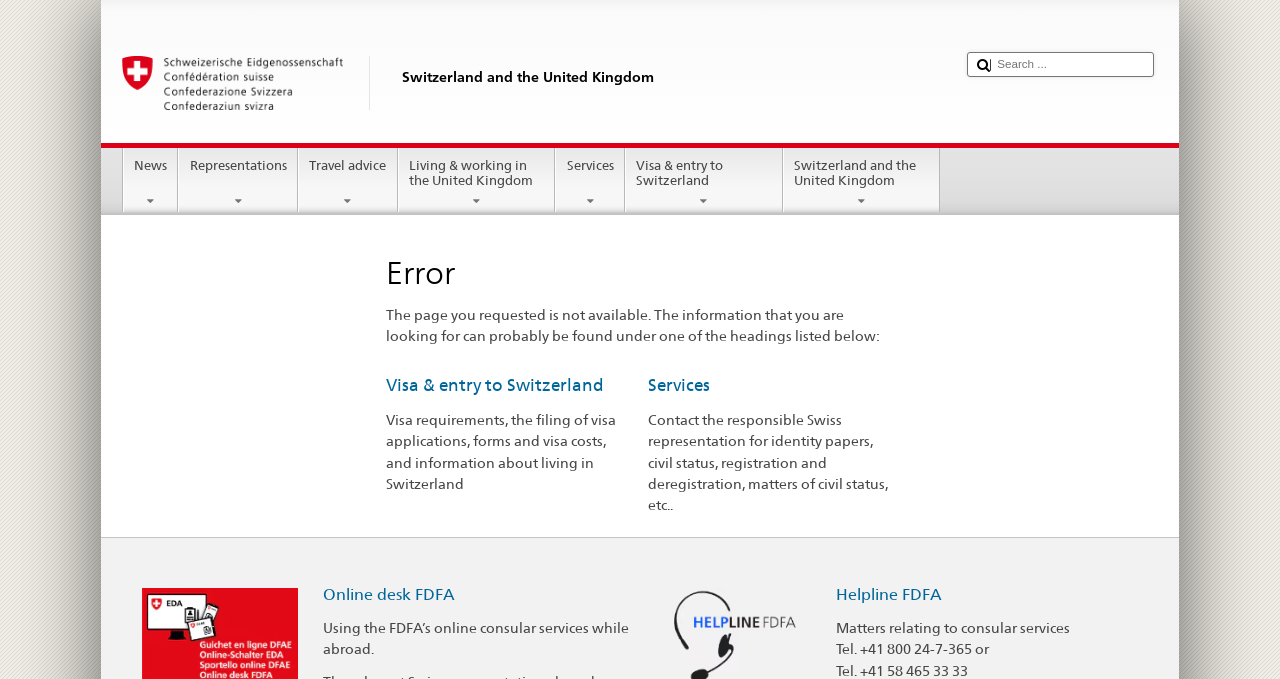Please find the bounding box coordinates of the element that you should click to achieve the following instruction: "Click Visa & entry to Switzerland". The coordinates should be presented as four float numbers between 0 and 1: [left, top, right, bottom].

[0.302, 0.552, 0.472, 0.582]